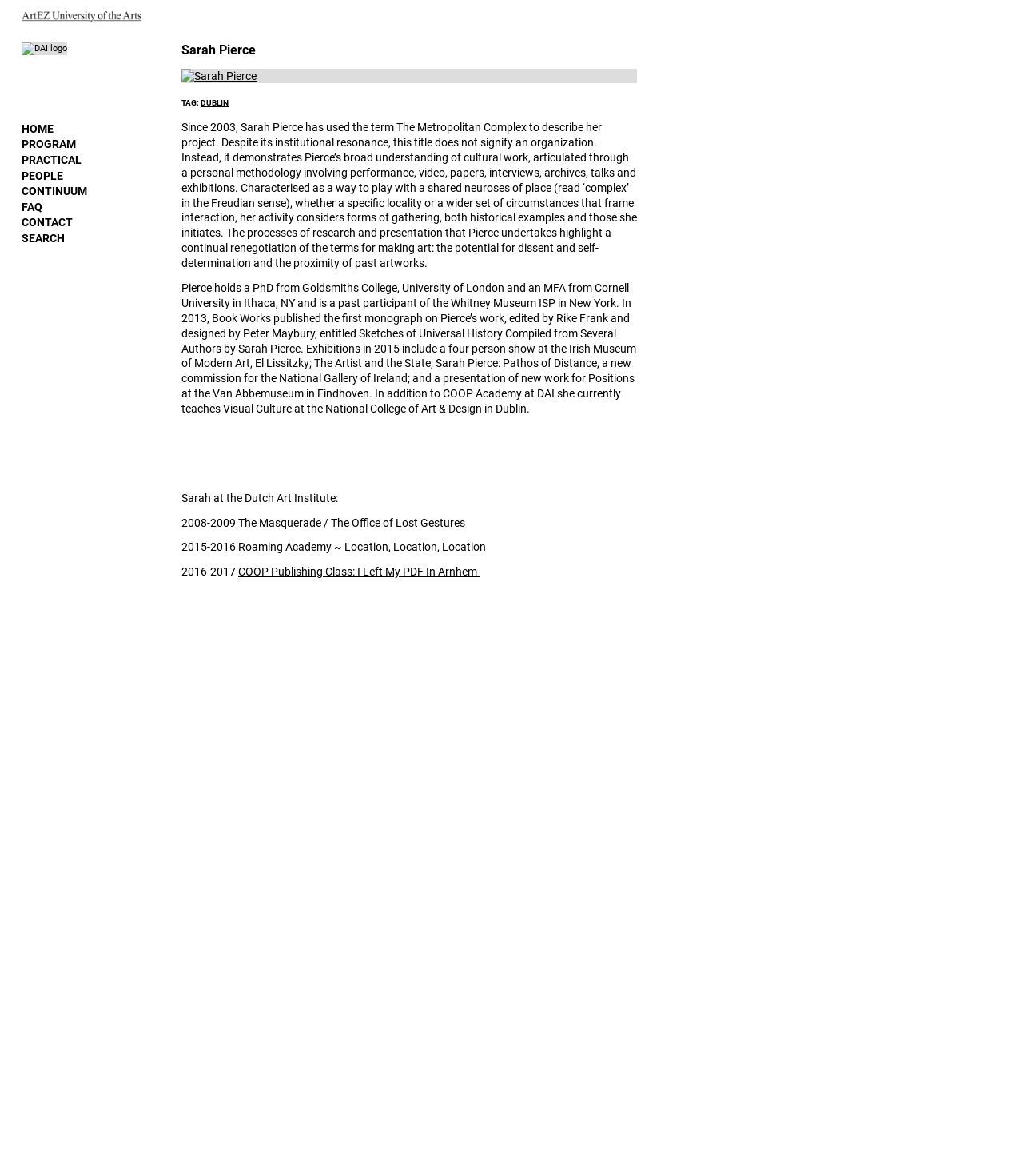Please provide a detailed answer to the question below by examining the image:
What is the name of the program where Sarah Pierce was a participant in 2008-2009?

I found the text on the webpage that mentions Sarah Pierce participating in 'The Masquerade / The Office of Lost Gestures' program at the Dutch Art Institute in 2008-2009.